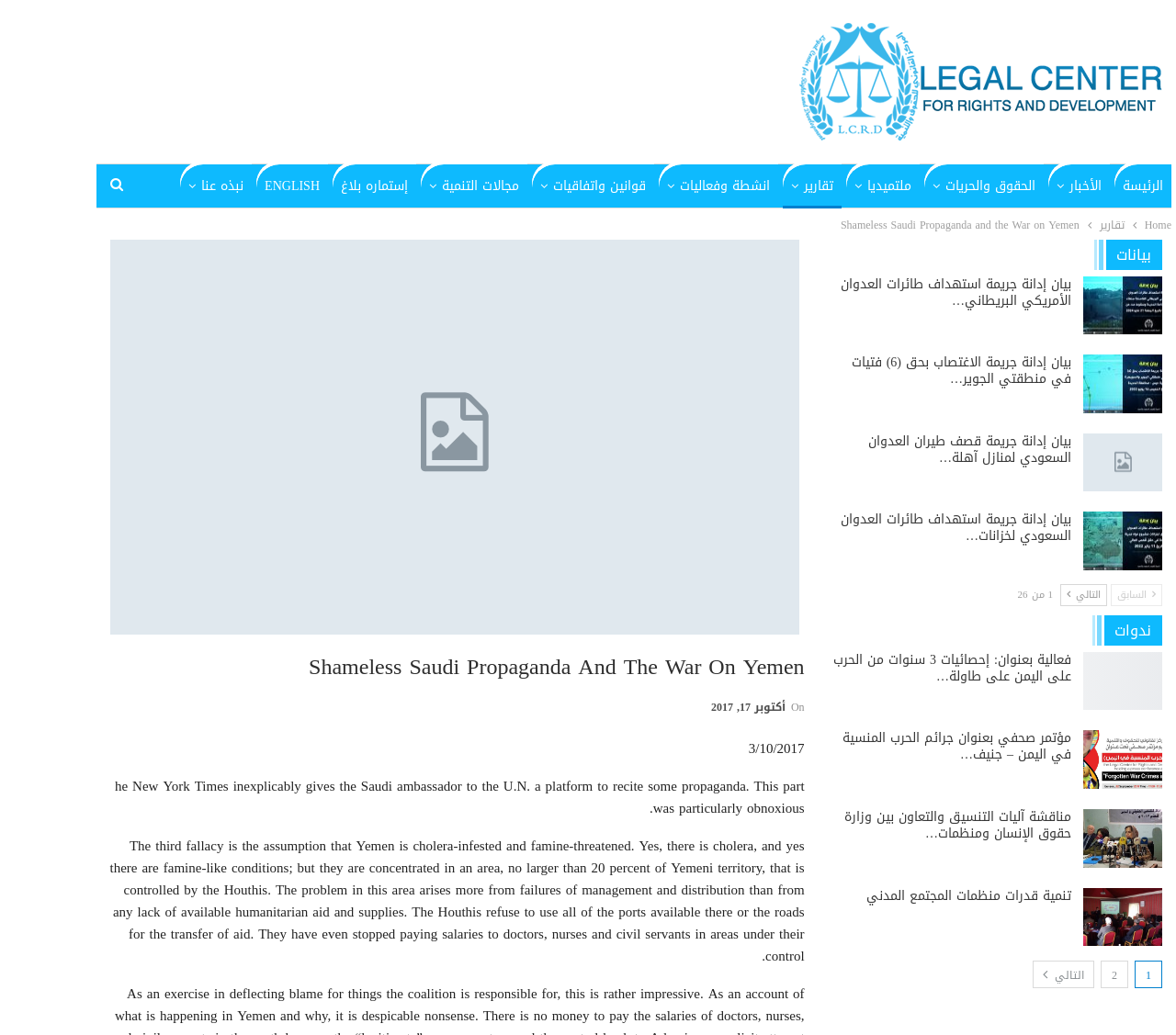What is the language of the webpage?
Answer the question based on the image using a single word or a brief phrase.

Arabic and English